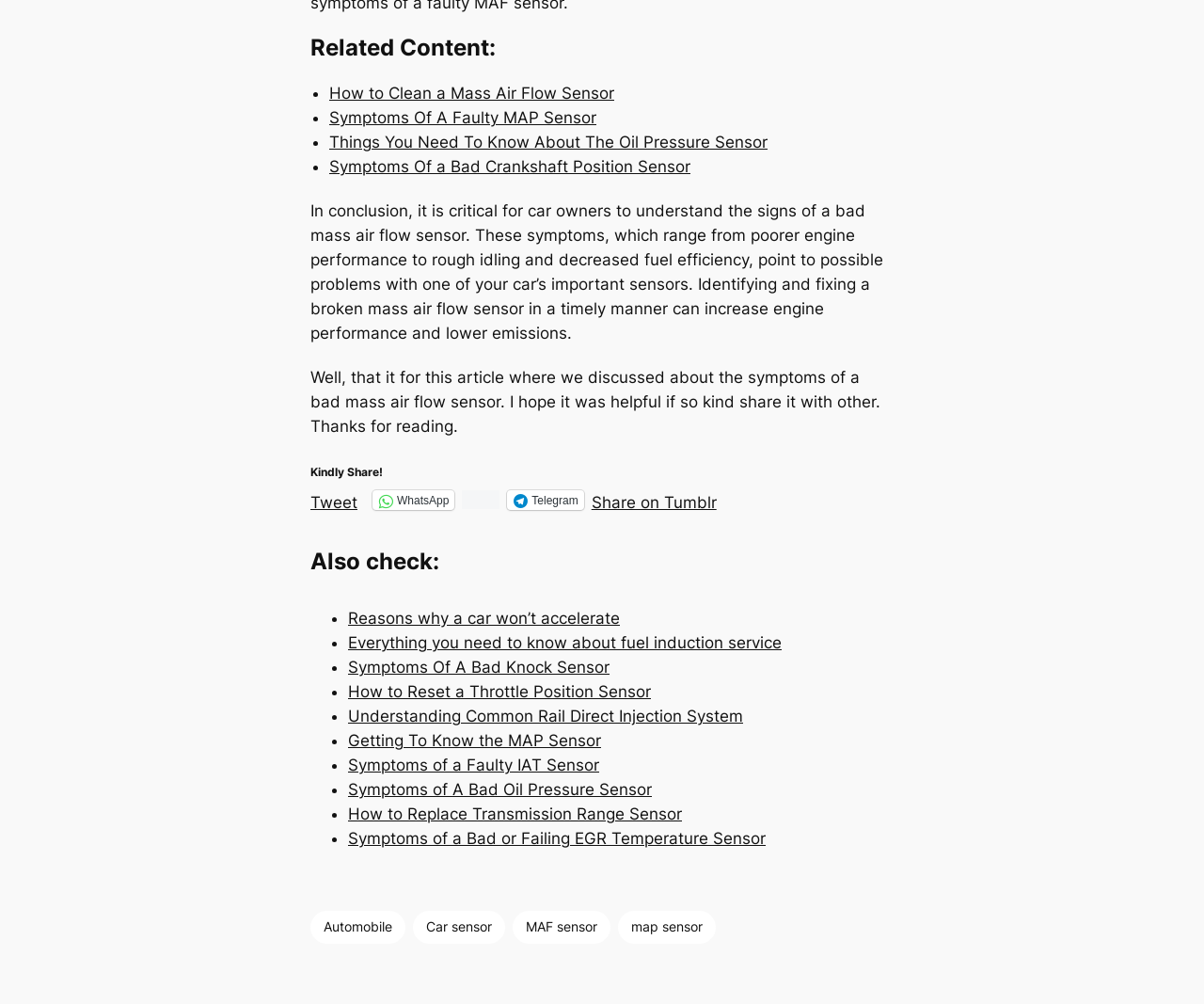Based on the image, provide a detailed and complete answer to the question: 
What is the last link in the 'Also check:' section?

The last link in the 'Also check:' section can be determined by reading the list of links and identifying the last one, which is titled 'How to Replace Transmission Range Sensor'.